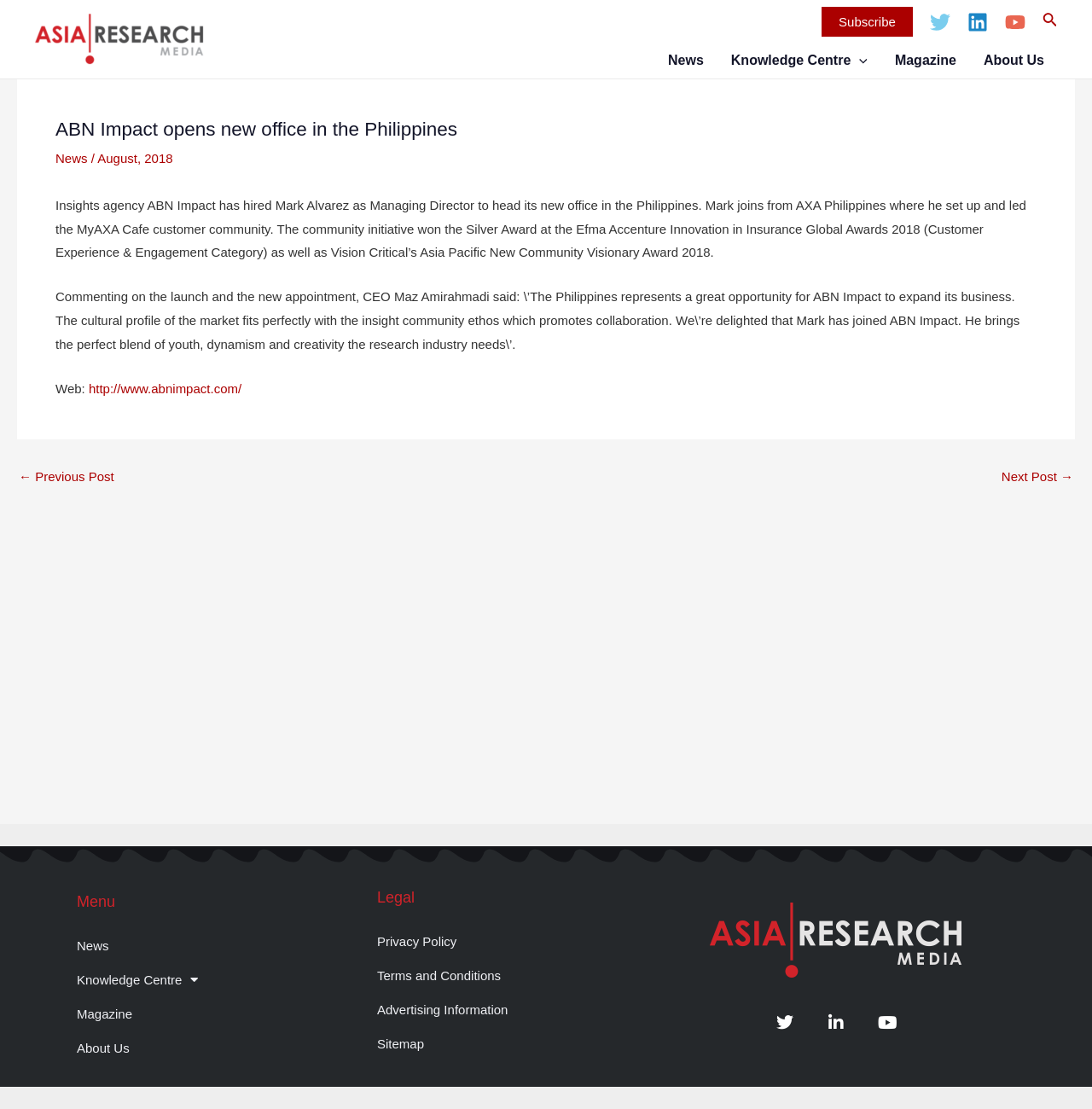What is the name of the CEO of ABN Impact?
Based on the image, give a one-word or short phrase answer.

Maz Amirahmadi